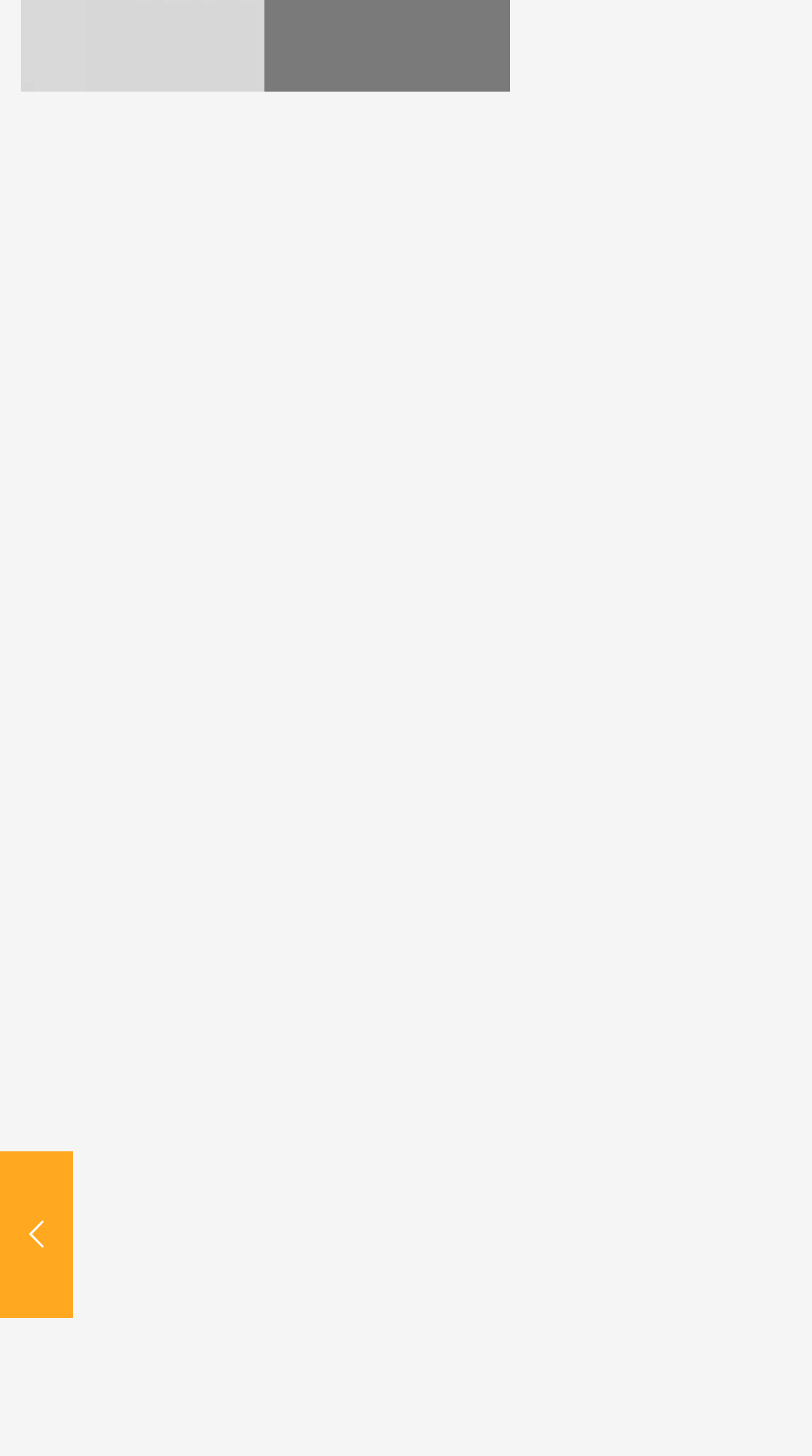Provide the bounding box for the UI element matching this description: "ROSS Video MC1May 3, 2016".

[0.0, 0.791, 0.09, 0.905]